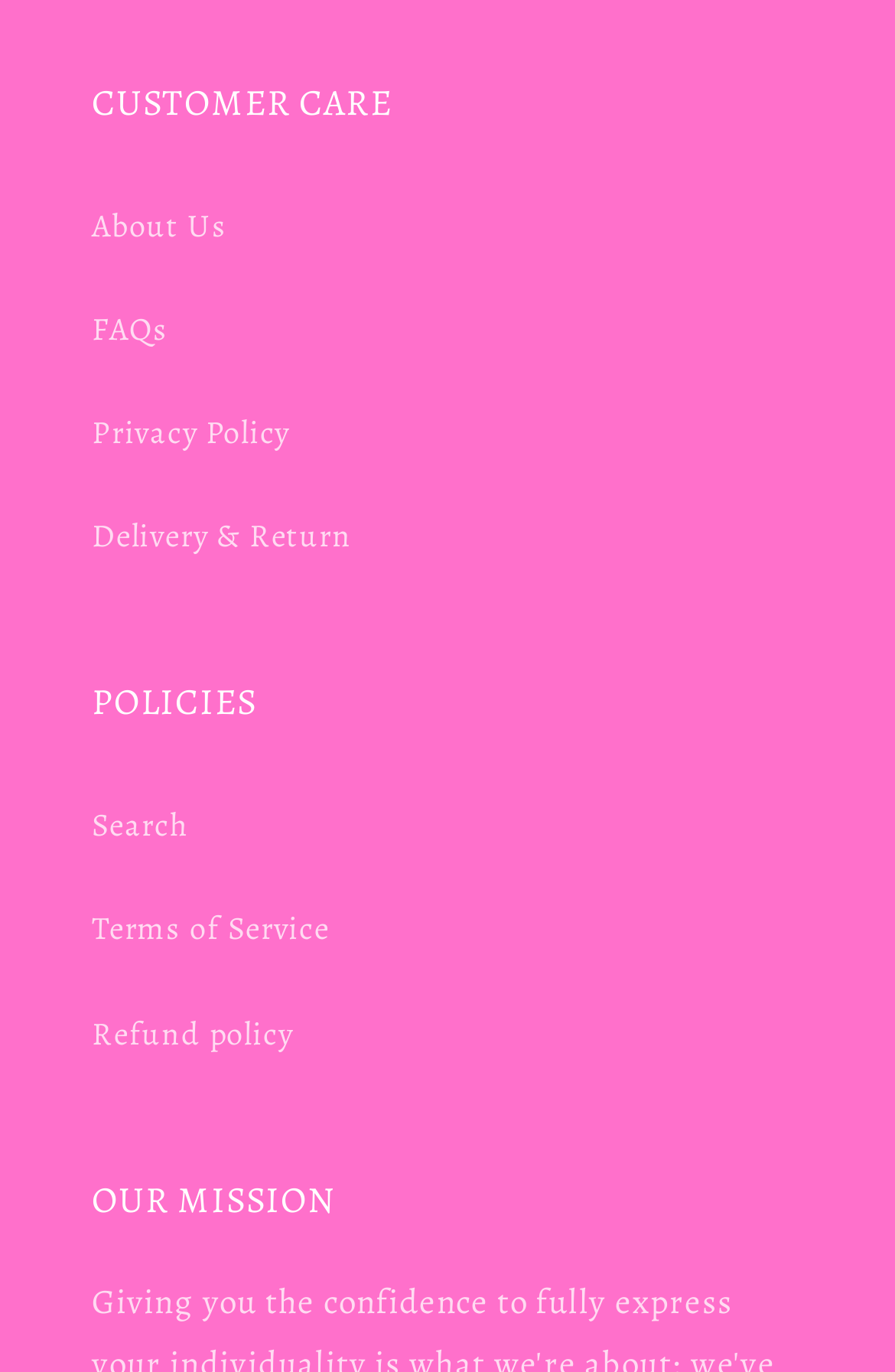How many headings are on the webpage?
Using the image as a reference, answer the question with a short word or phrase.

3